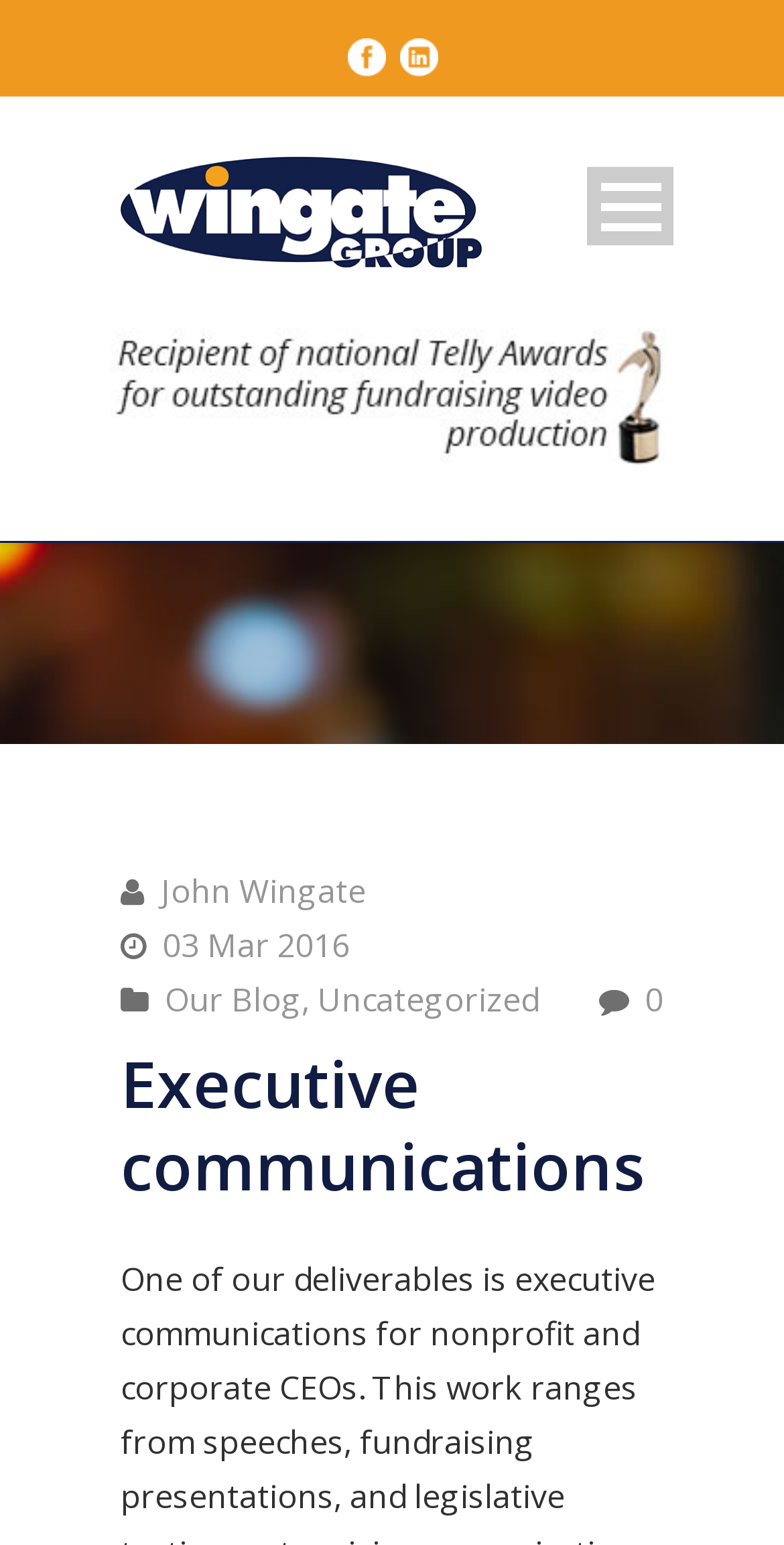Using the provided element description: "alt="Wingate Group Logo"", determine the bounding box coordinates of the corresponding UI element in the screenshot.

[0.154, 0.121, 0.615, 0.149]